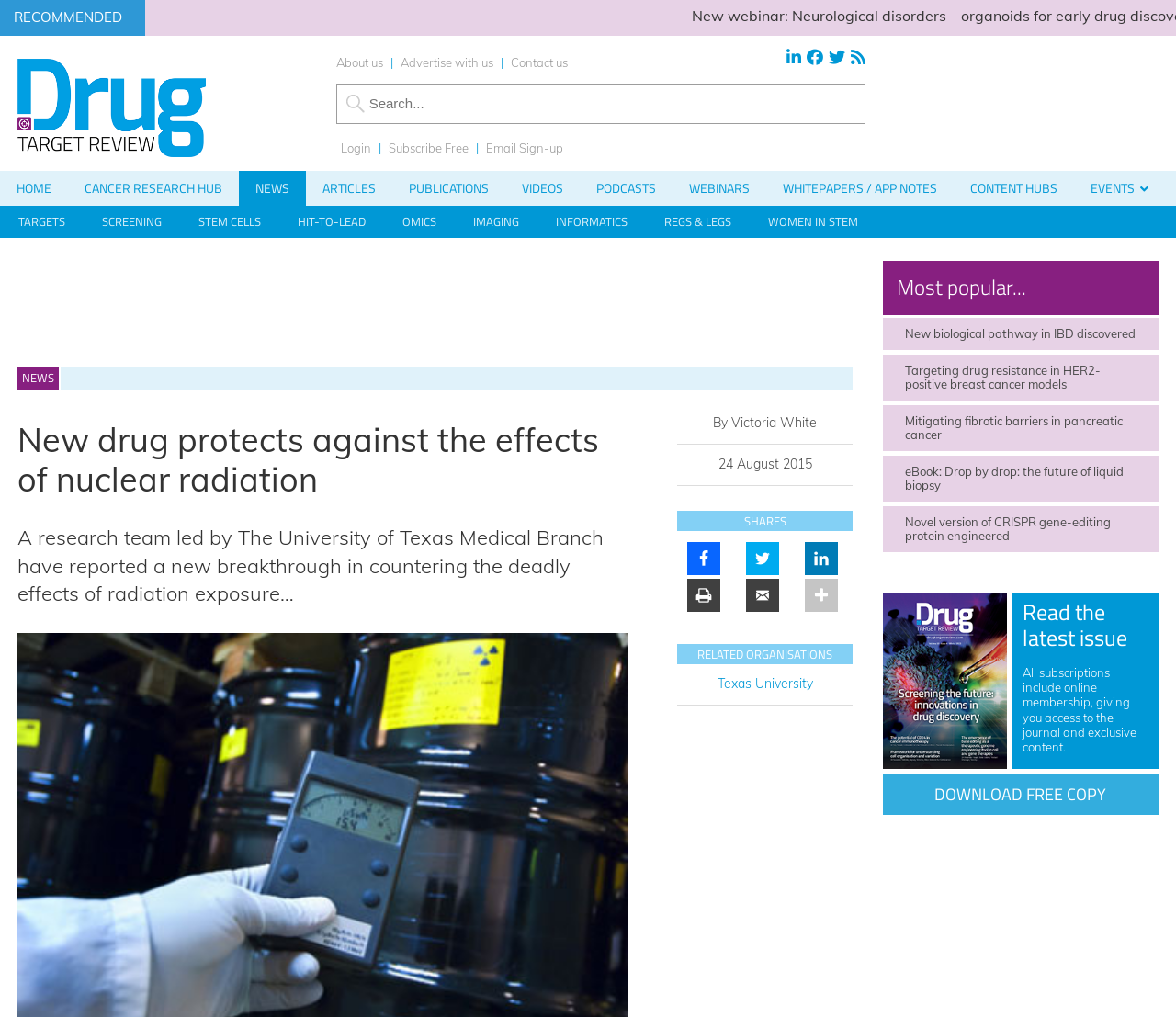Based on the element description: "Podcasts", identify the bounding box coordinates for this UI element. The coordinates must be four float numbers between 0 and 1, listed as [left, top, right, bottom].

[0.493, 0.168, 0.572, 0.203]